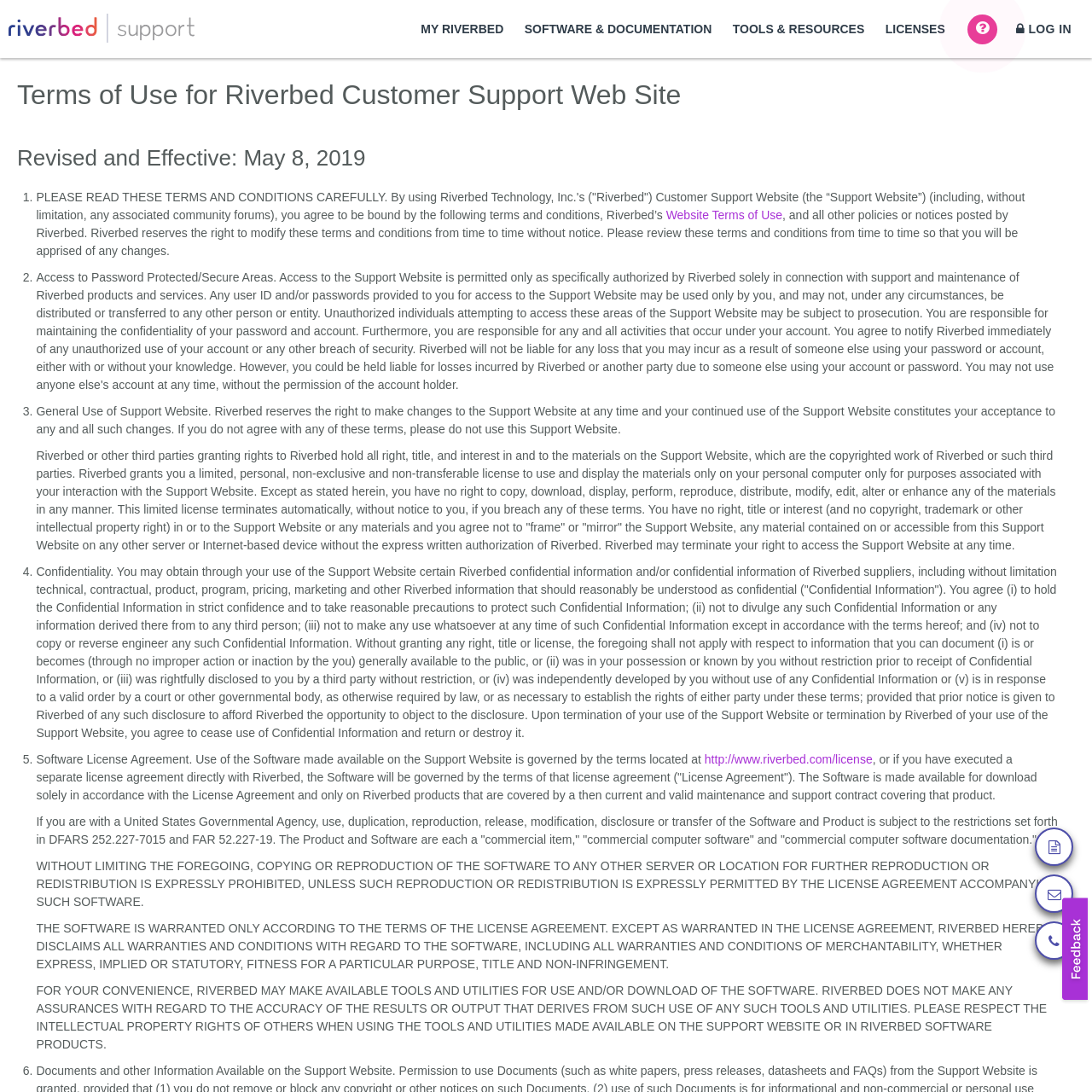Determine the bounding box coordinates of the area to click in order to meet this instruction: "Click on MY RIVERBED".

[0.402, 0.02, 0.482, 0.032]